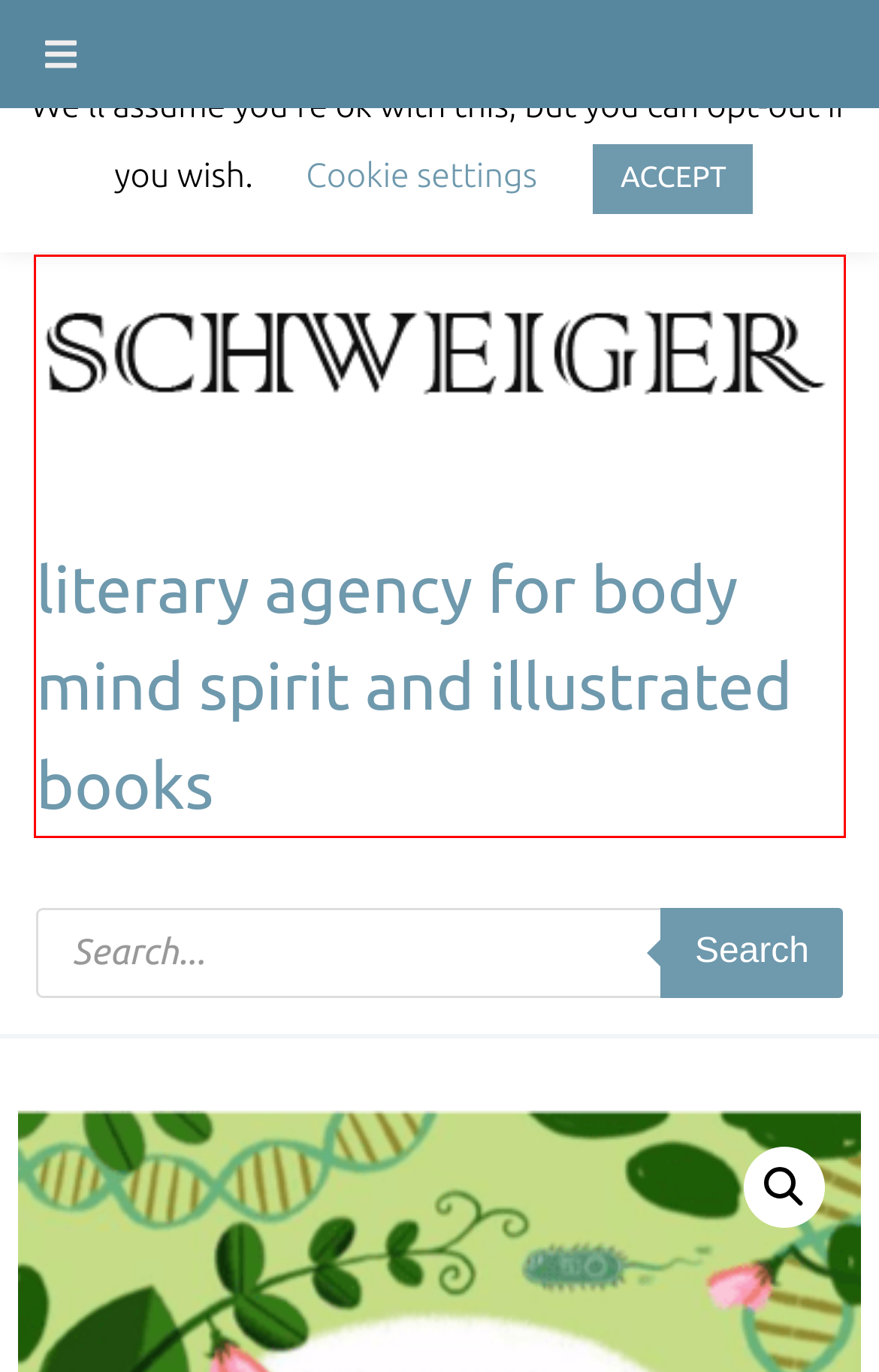Examine the screenshot of a webpage with a red bounding box around an element. Then, select the webpage description that best represents the new page after clicking the highlighted element. Here are the descriptions:
A. Carla Häfner – Agence Schweiger
B. Children’s Books – Agence Schweiger
C. Mieke Scheier – Agence Schweiger
D. March 2022 – Agence Schweiger
E. Privacy Policy – Agence Schweiger
F. Agence Schweiger – literary agency for body mind spirit and illustrated books
G. Knesebeck Verlag – Agence Schweiger
H. German – Agence Schweiger

F